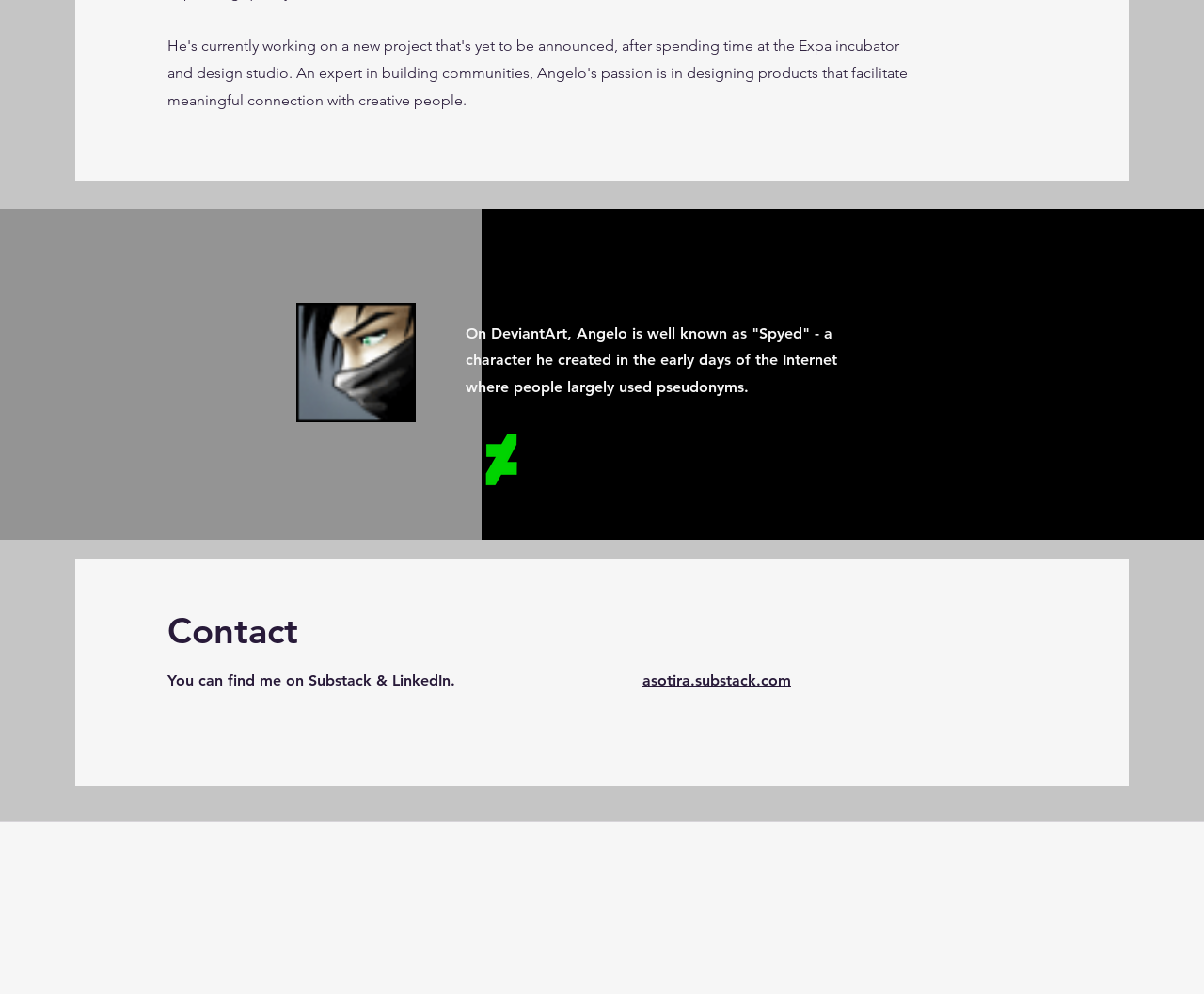Observe the image and answer the following question in detail: What is the purpose of the 'Contact' section?

The answer can be inferred from the heading element with the text 'Contact' which is followed by links to the author's social media profiles and a platform where their writing can be found.